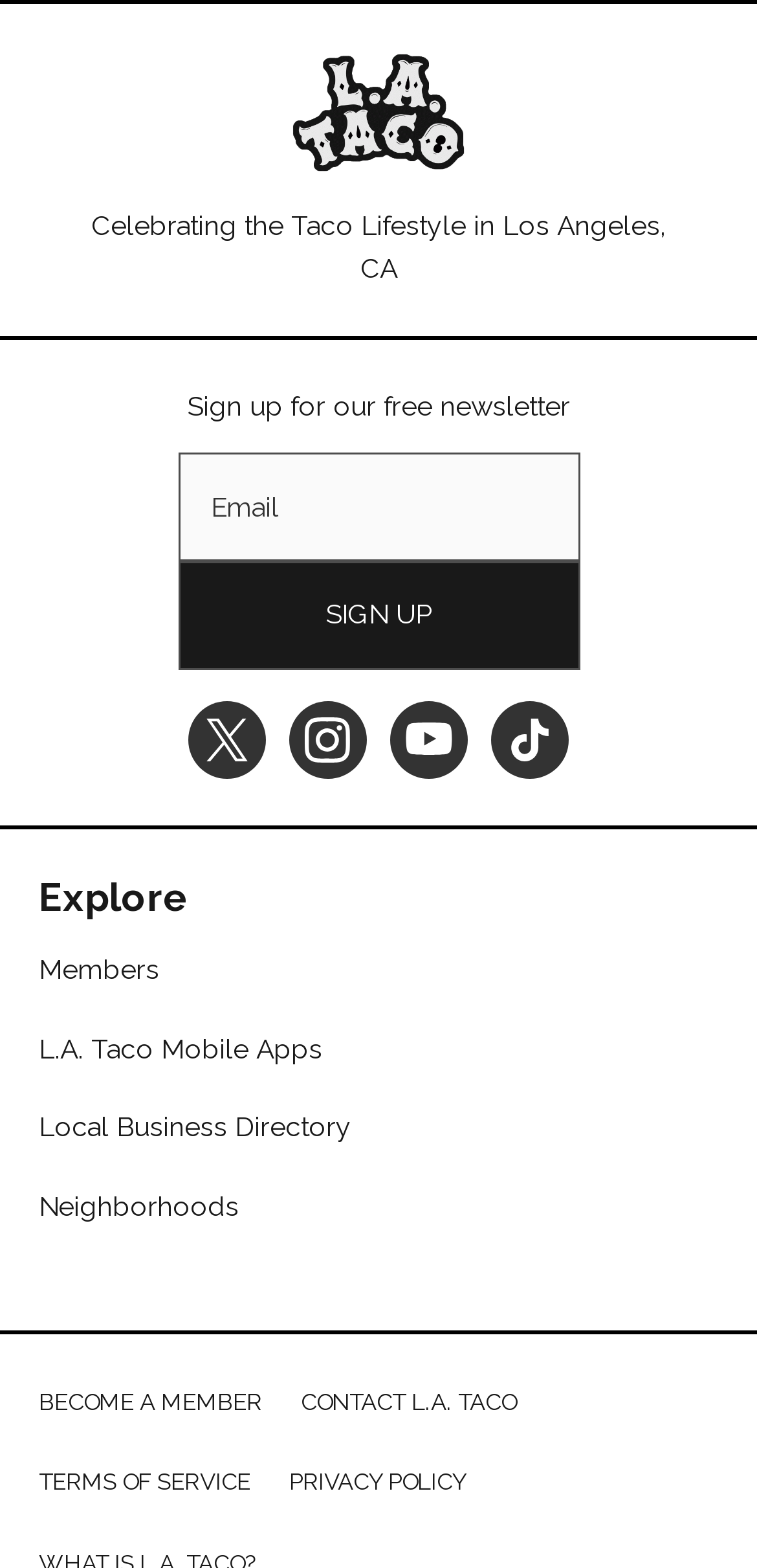Can you find the bounding box coordinates for the UI element given this description: "Privacy Policy"? Provide the coordinates as four float numbers between 0 and 1: [left, top, right, bottom].

[0.382, 0.937, 0.615, 0.954]